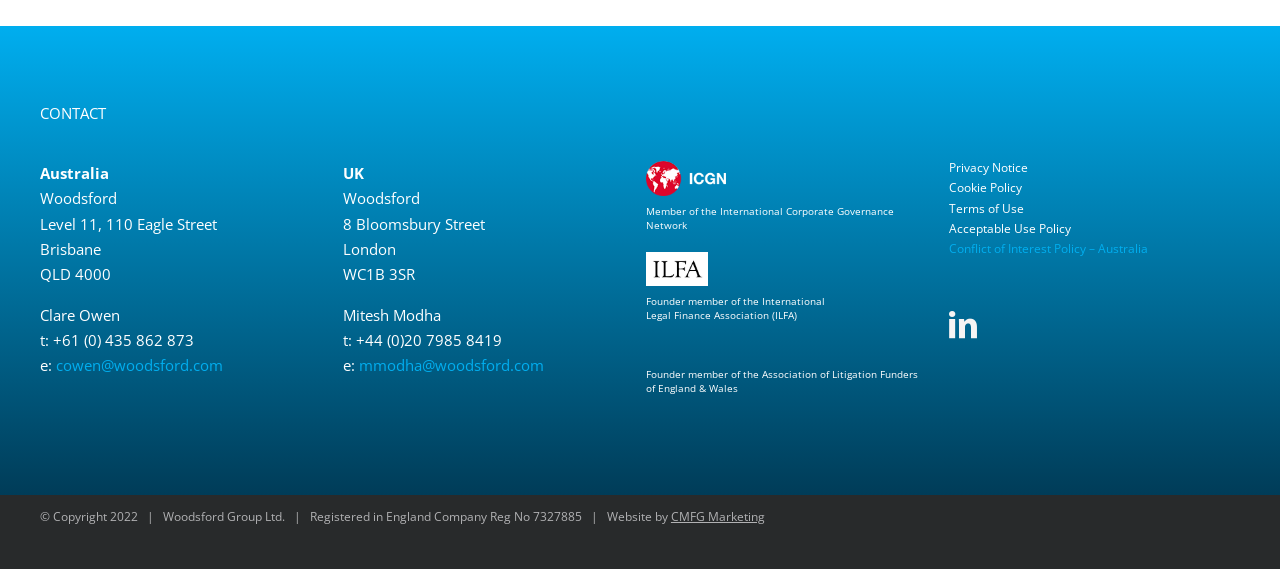Please pinpoint the bounding box coordinates for the region I should click to adhere to this instruction: "Visit Woodsford UK office".

[0.268, 0.331, 0.328, 0.366]